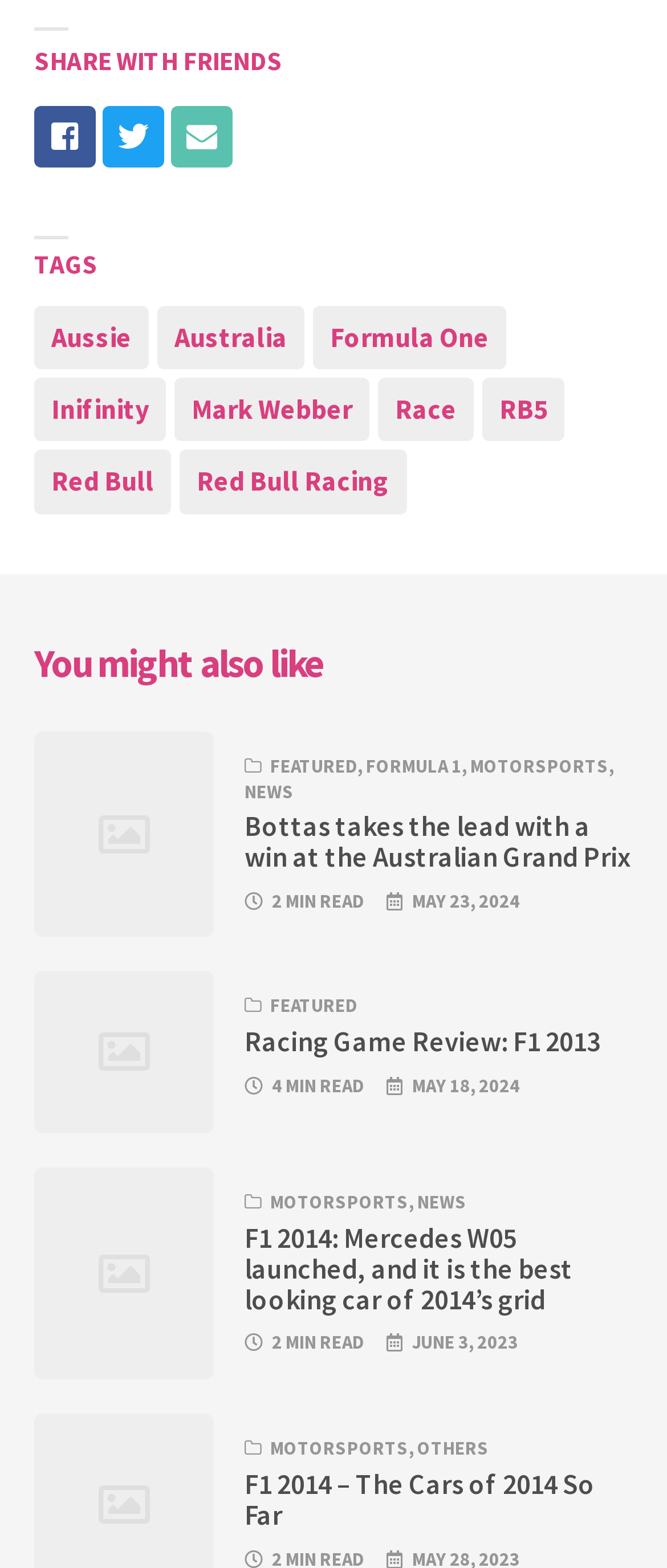Please determine the bounding box coordinates of the element's region to click in order to carry out the following instruction: "Check Competitions". The coordinates should be four float numbers between 0 and 1, i.e., [left, top, right, bottom].

None